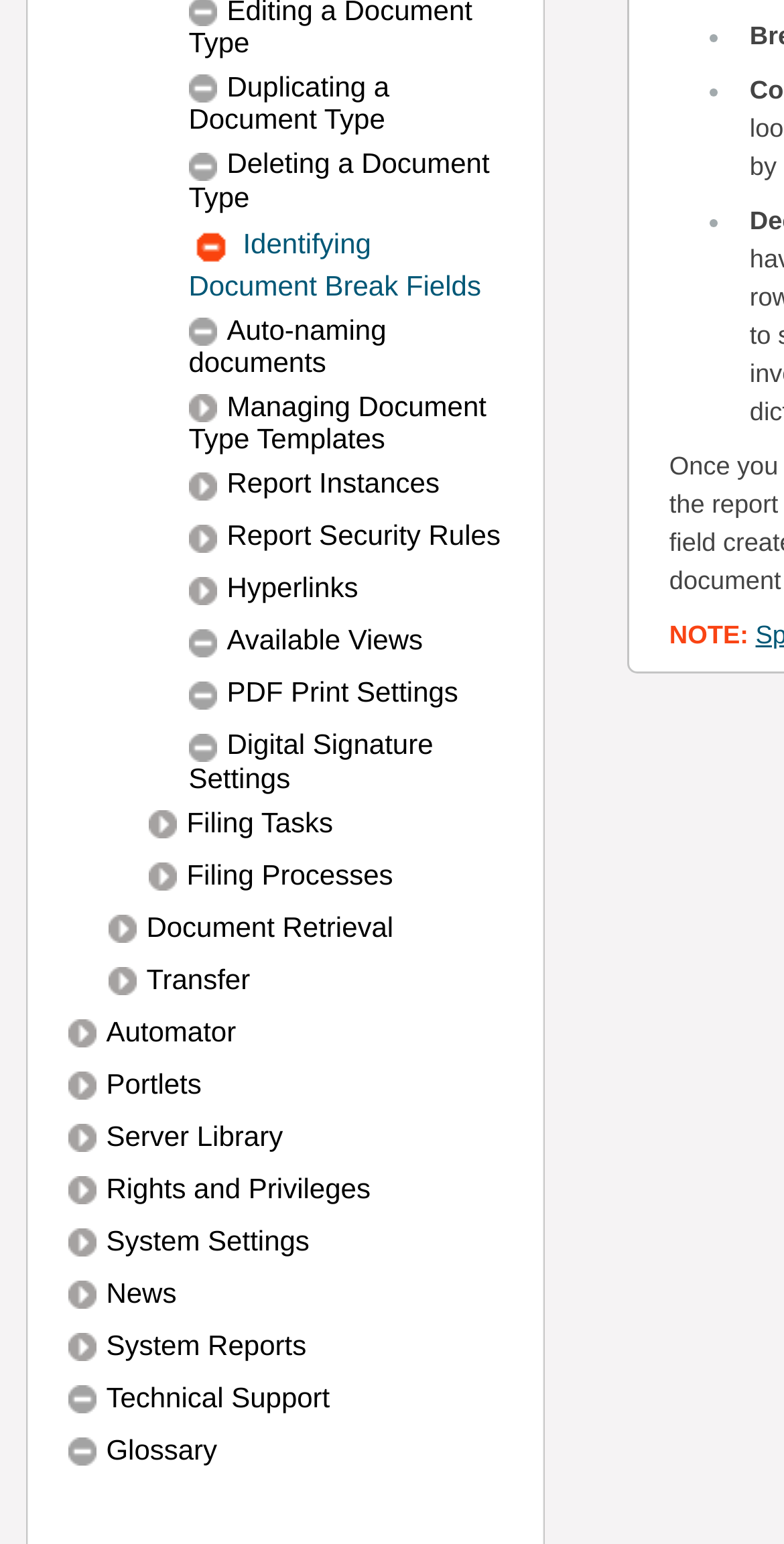Please answer the following query using a single word or phrase: 
How many list markers are there on this webpage?

3